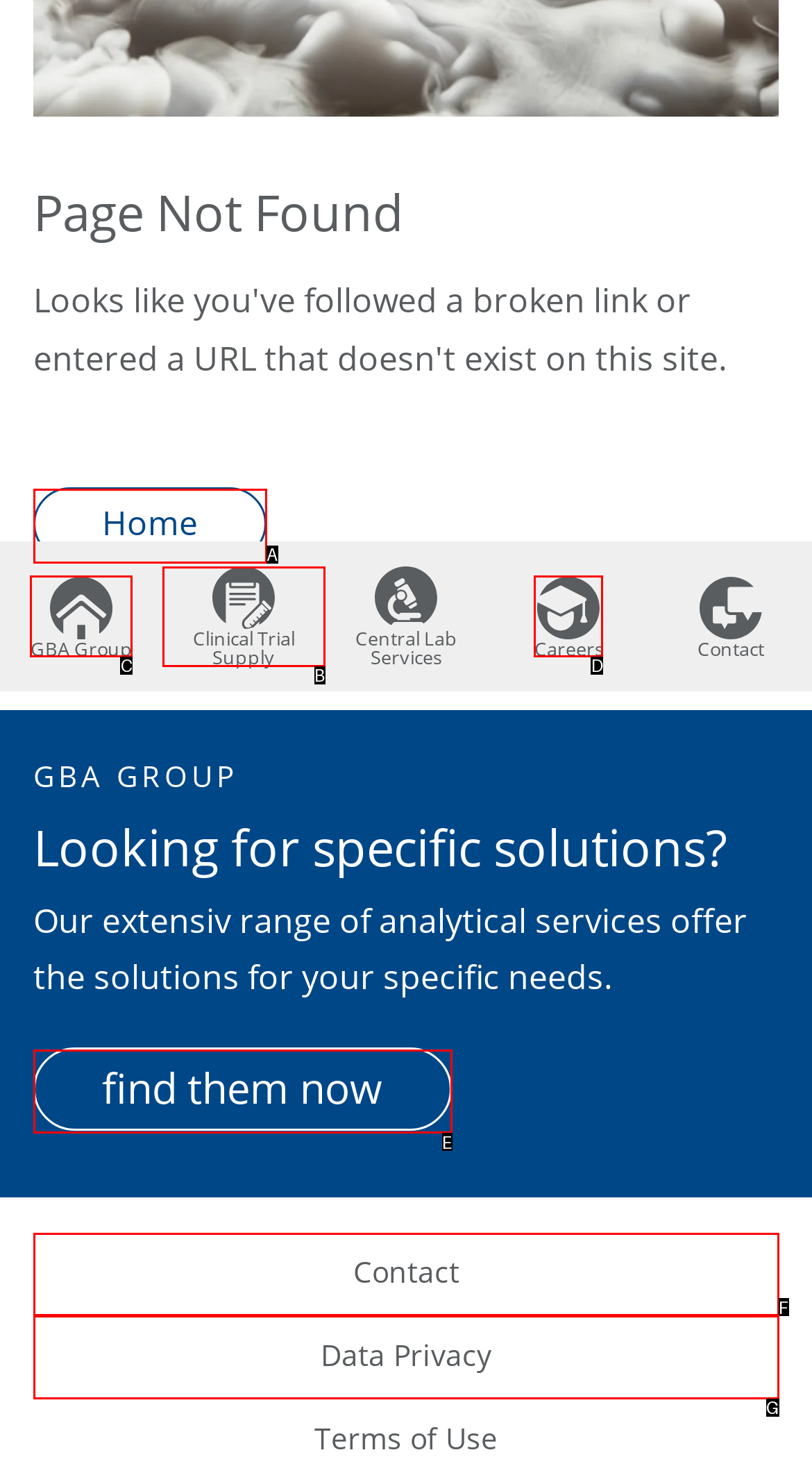Tell me which one HTML element best matches the description: Home
Answer with the option's letter from the given choices directly.

A